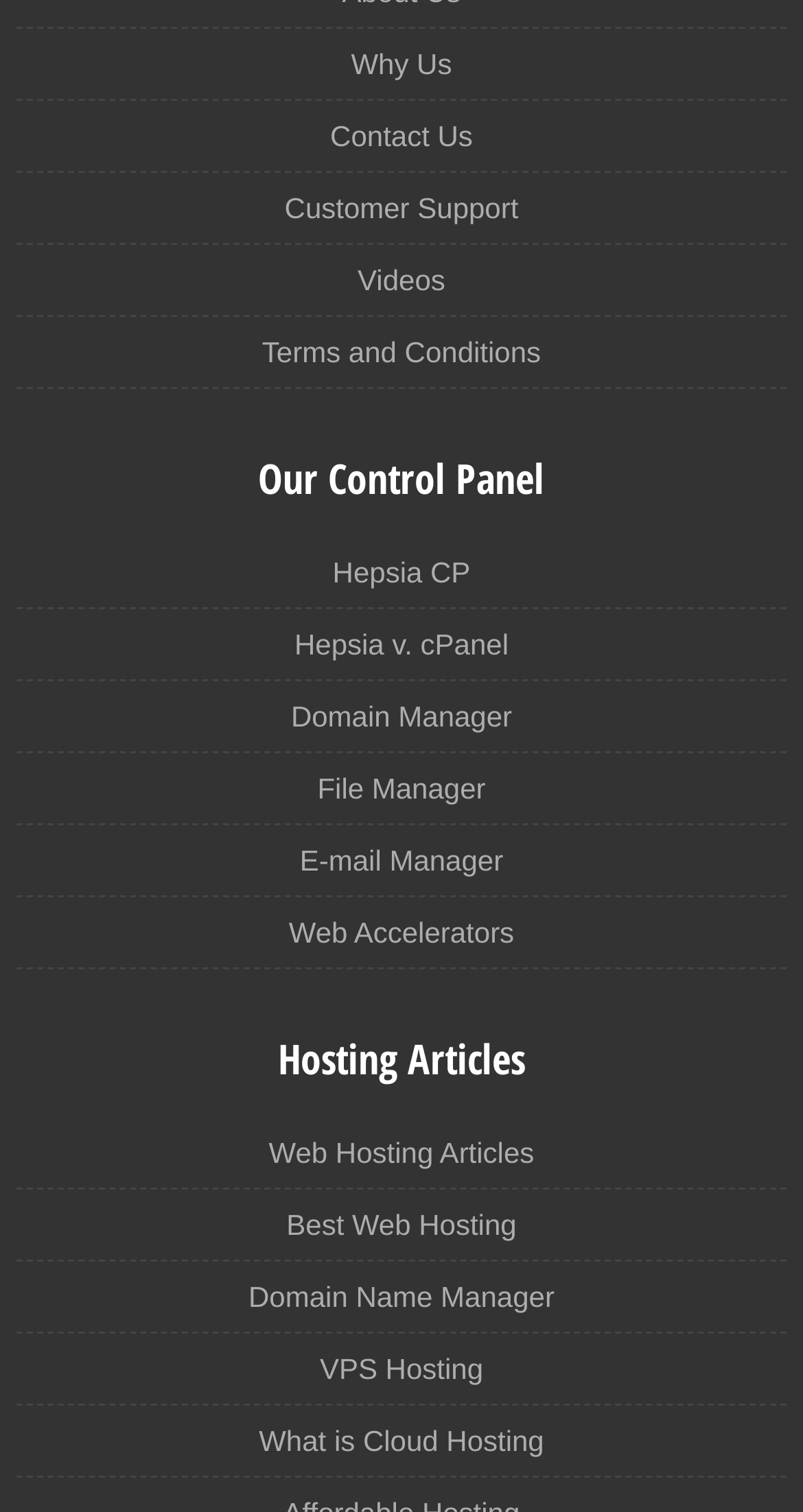Find the bounding box of the element with the following description: "VPS Hosting". The coordinates must be four float numbers between 0 and 1, formatted as [left, top, right, bottom].

[0.398, 0.89, 0.602, 0.92]